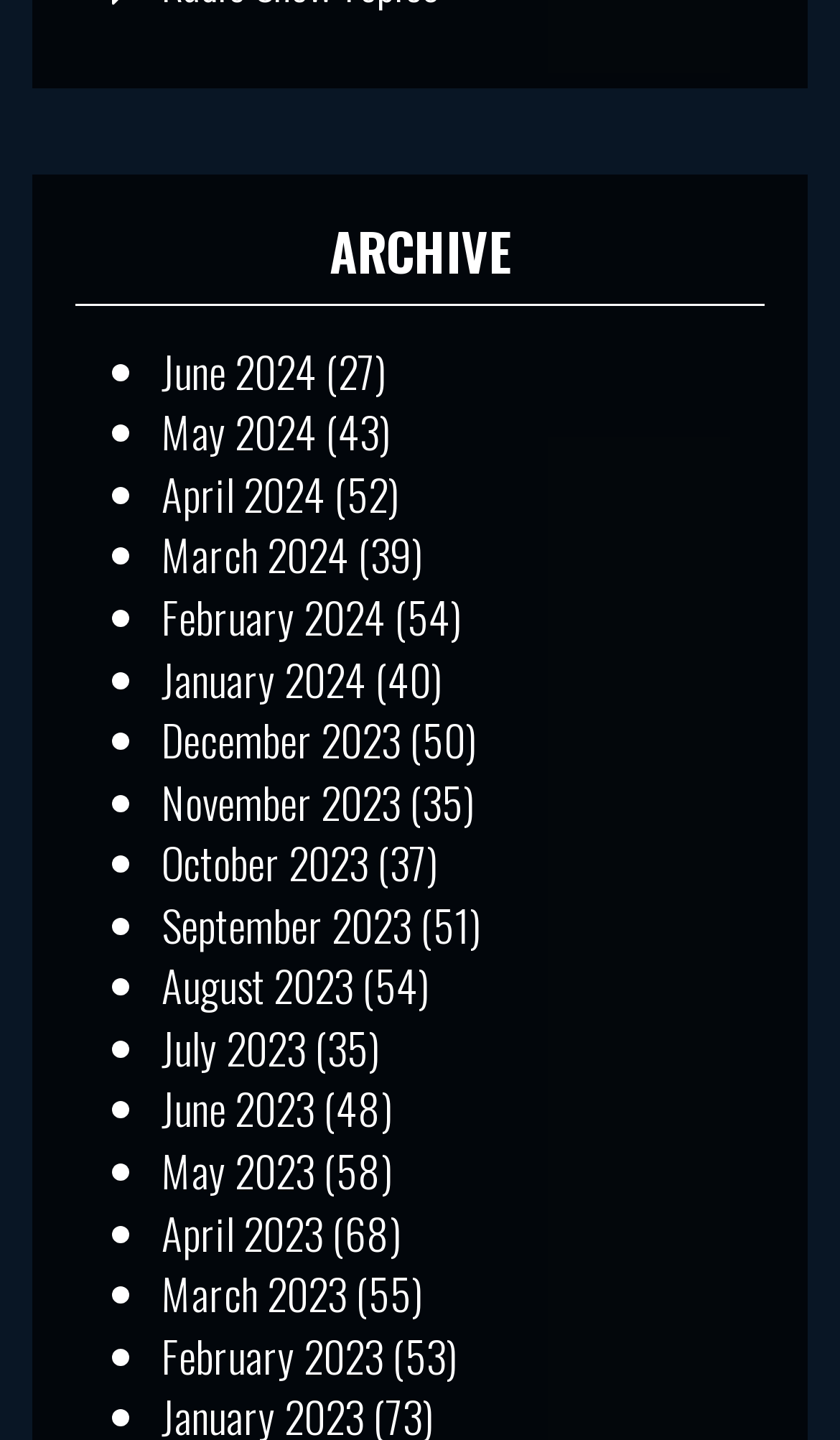Provide a brief response in the form of a single word or phrase:
What is the purpose of the links on the webpage?

To navigate to different months